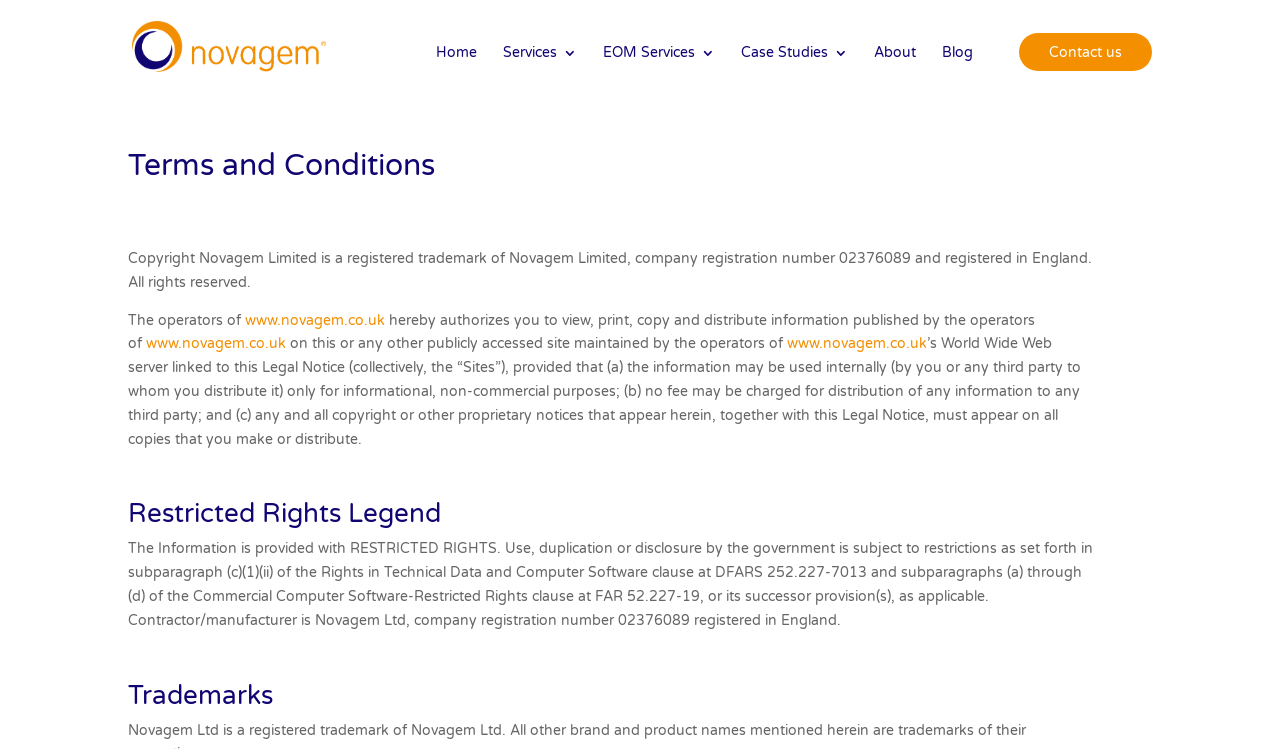Answer the following in one word or a short phrase: 
What is the company registration number?

02376089